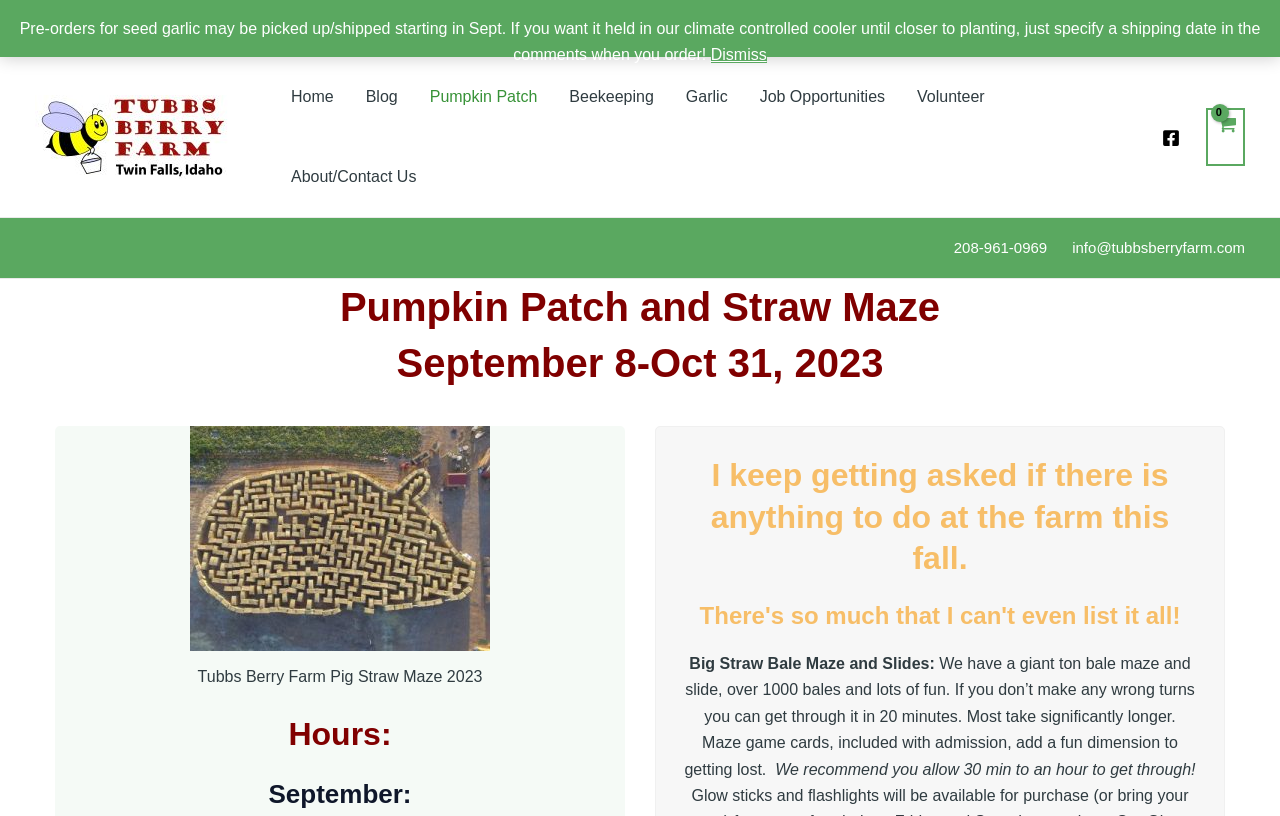What is the recommended time to get through the straw bale maze?
Look at the image and provide a short answer using one word or a phrase.

30 min to an hour